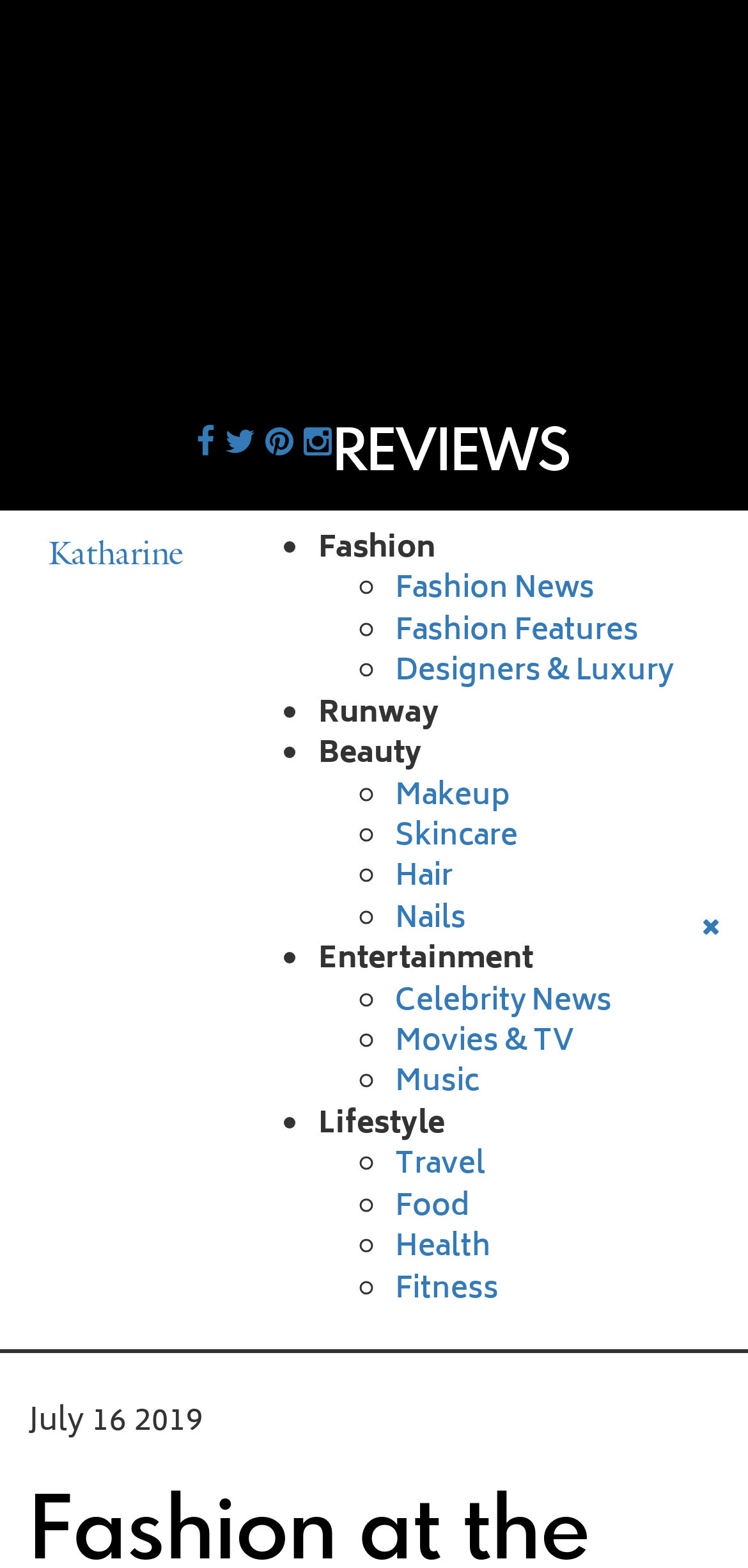Calculate the bounding box coordinates of the UI element given the description: "Celebrity News".

[0.528, 0.623, 0.818, 0.656]